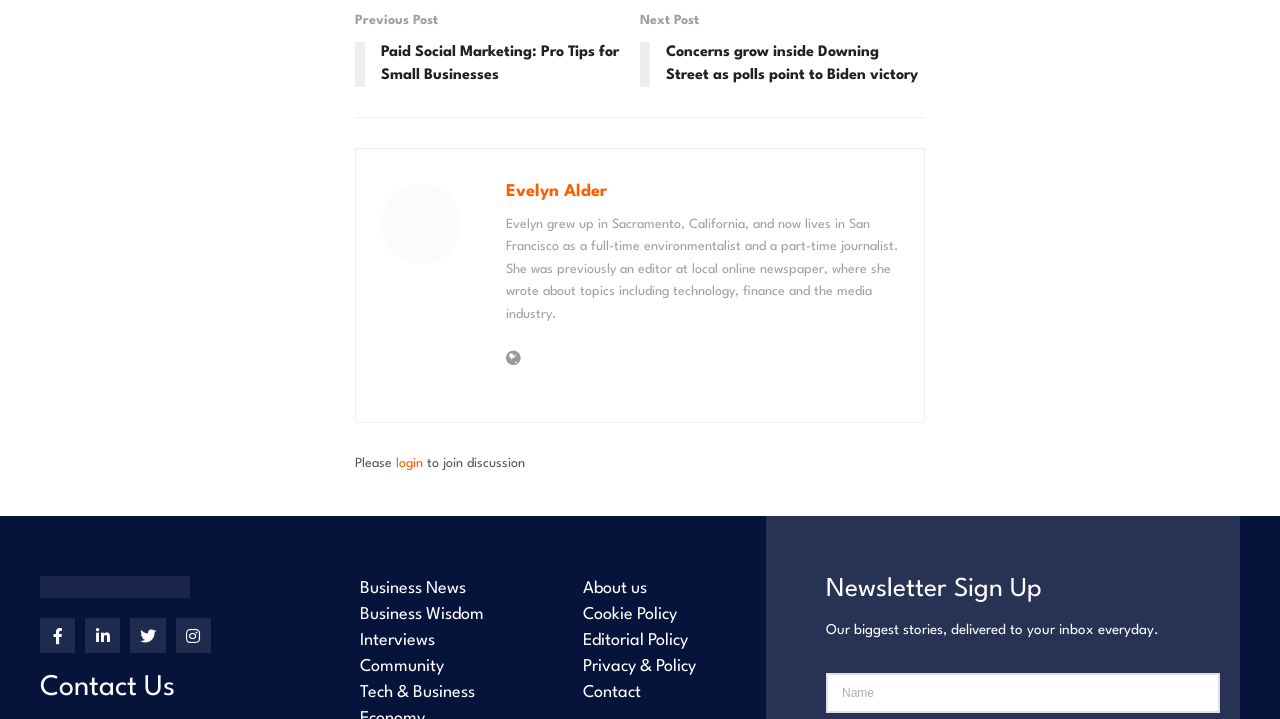Answer the question using only one word or a concise phrase: What is the topic of the article above the author's bio?

Paid Social Marketing